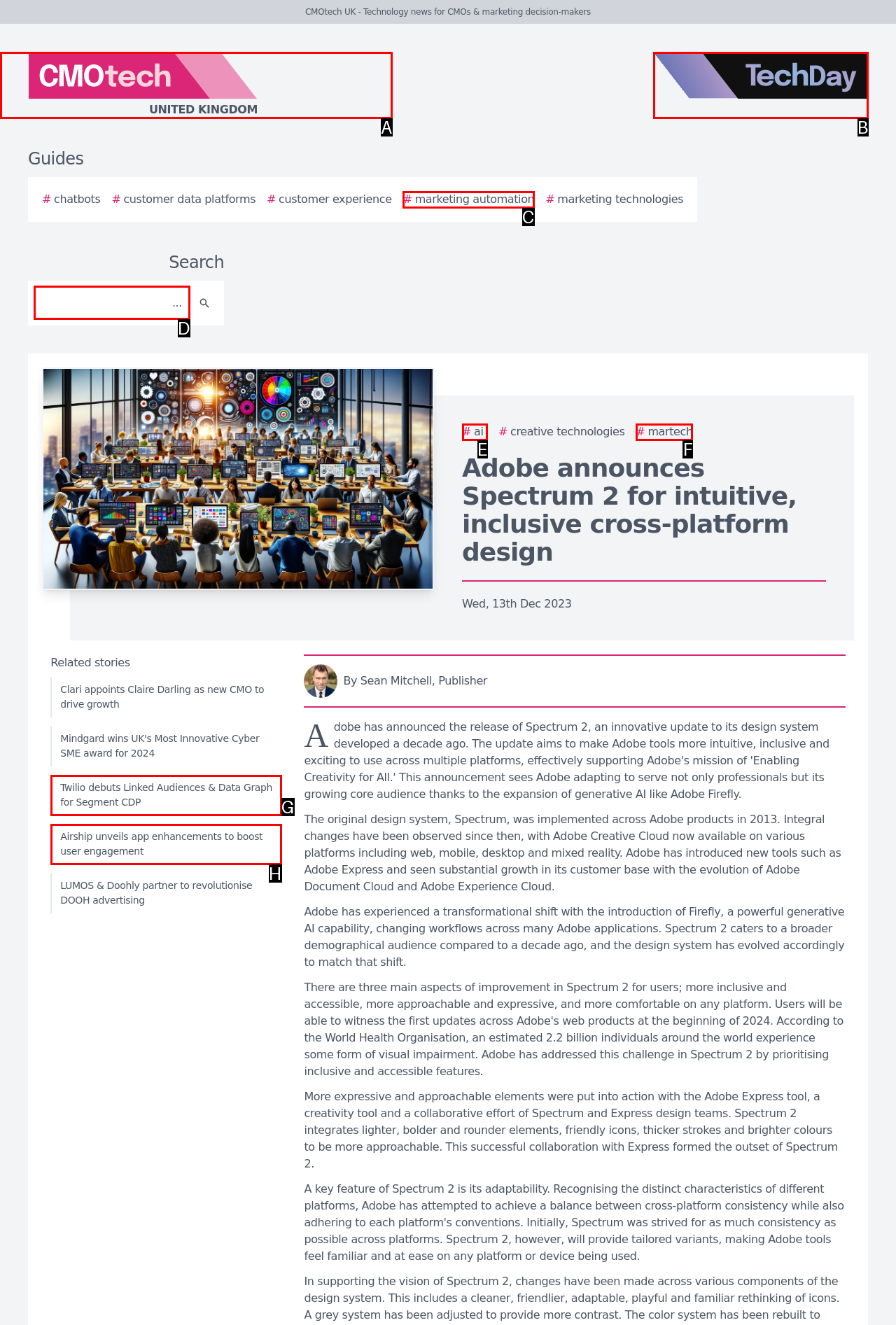Determine the letter of the element I should select to fulfill the following instruction: Search for something. Just provide the letter.

D